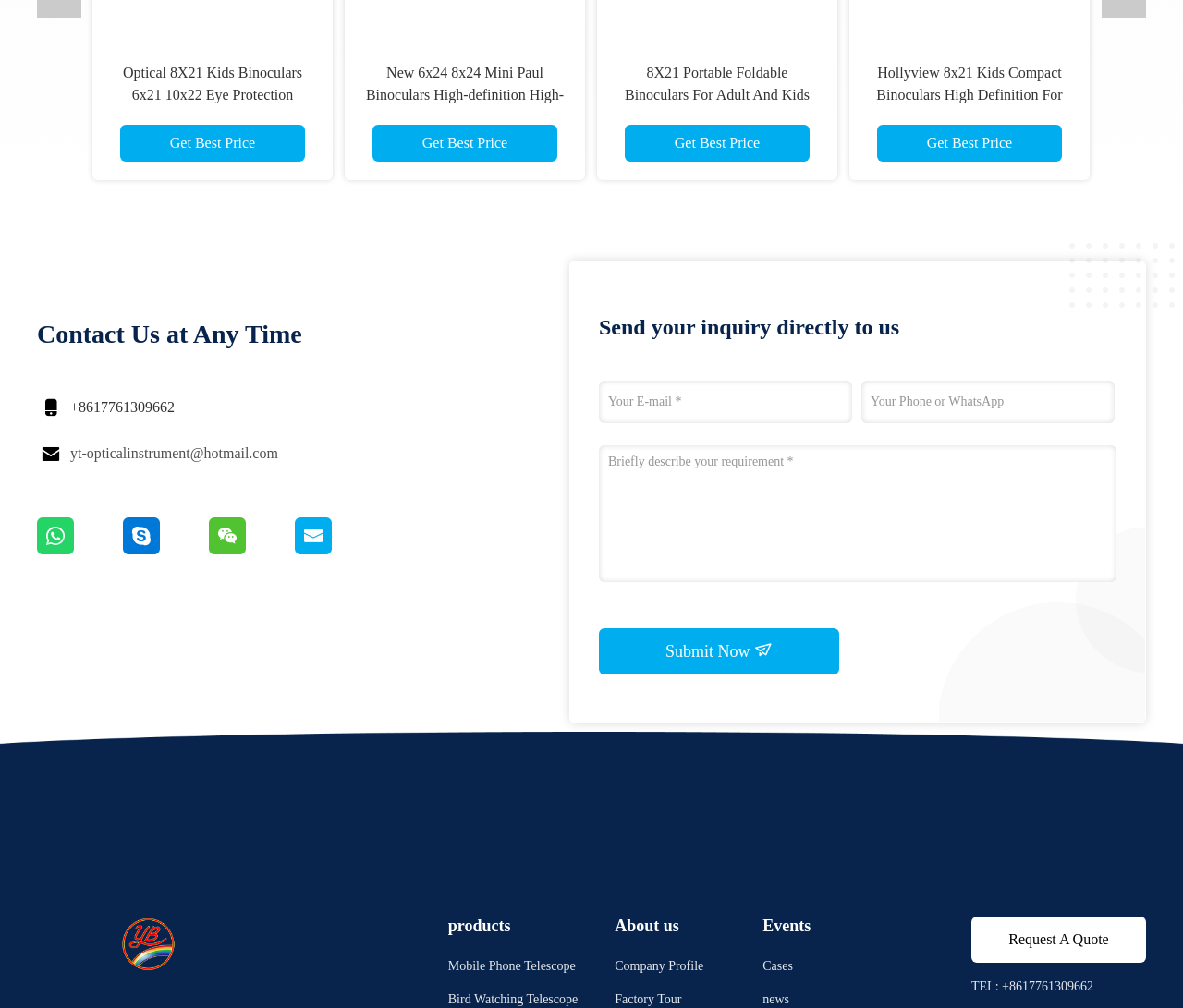Answer with a single word or phrase: 
How many 'Get Best Price' buttons are there?

5